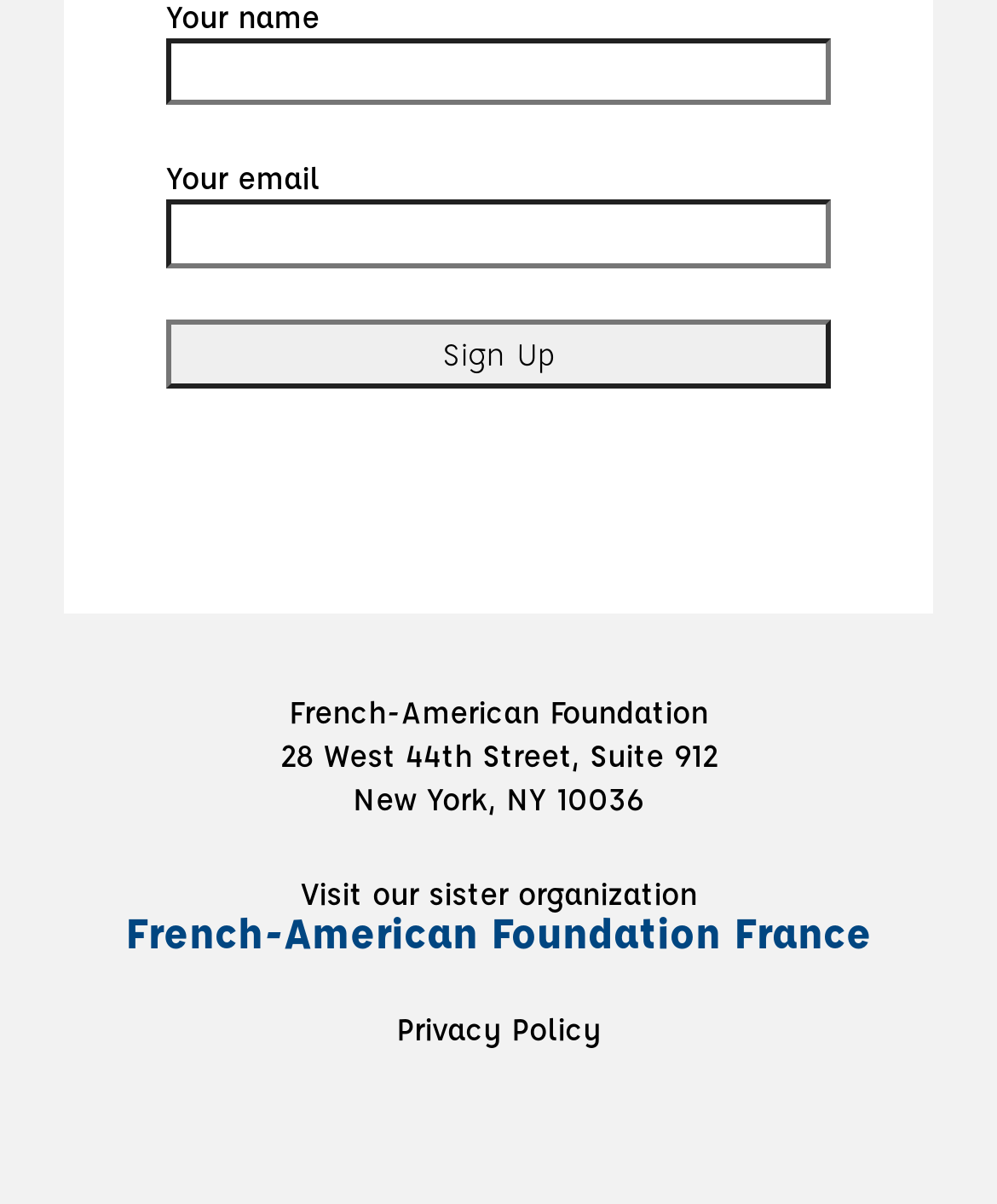What is the address of the organization?
Look at the image and respond with a one-word or short phrase answer.

28 West 44th Street, Suite 912, New York, NY 10036